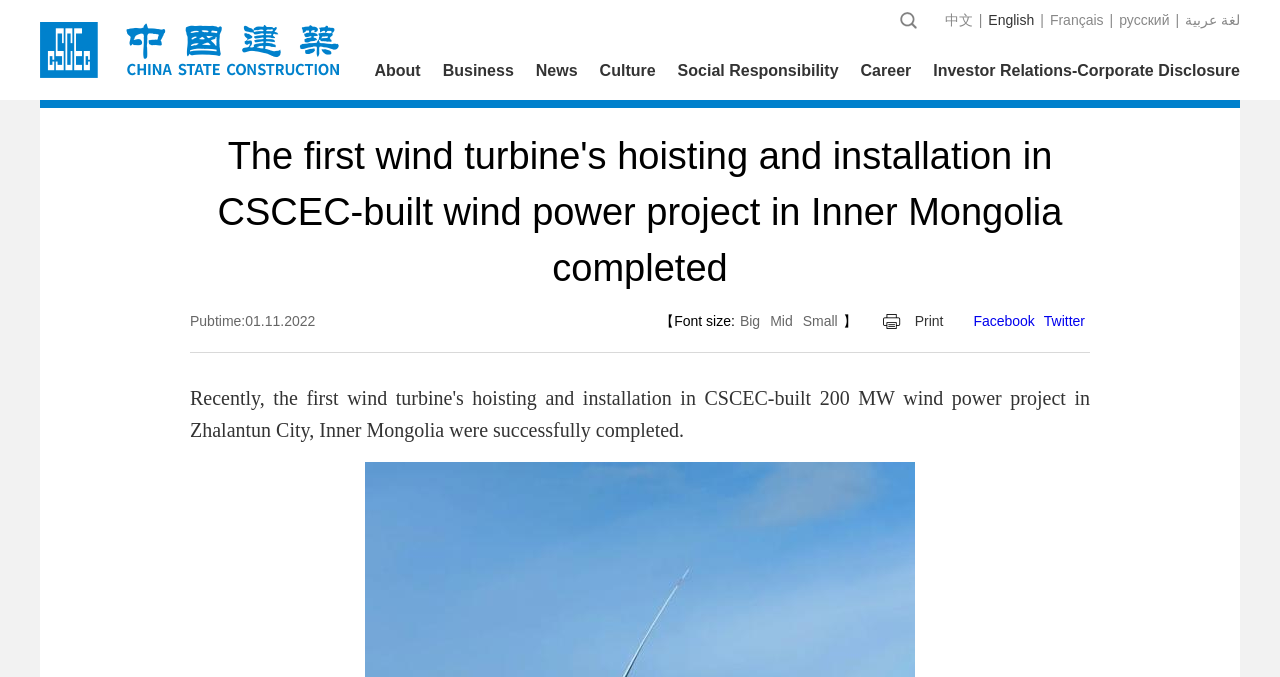Based on the provided description, "English", find the bounding box of the corresponding UI element in the screenshot.

[0.772, 0.018, 0.808, 0.041]